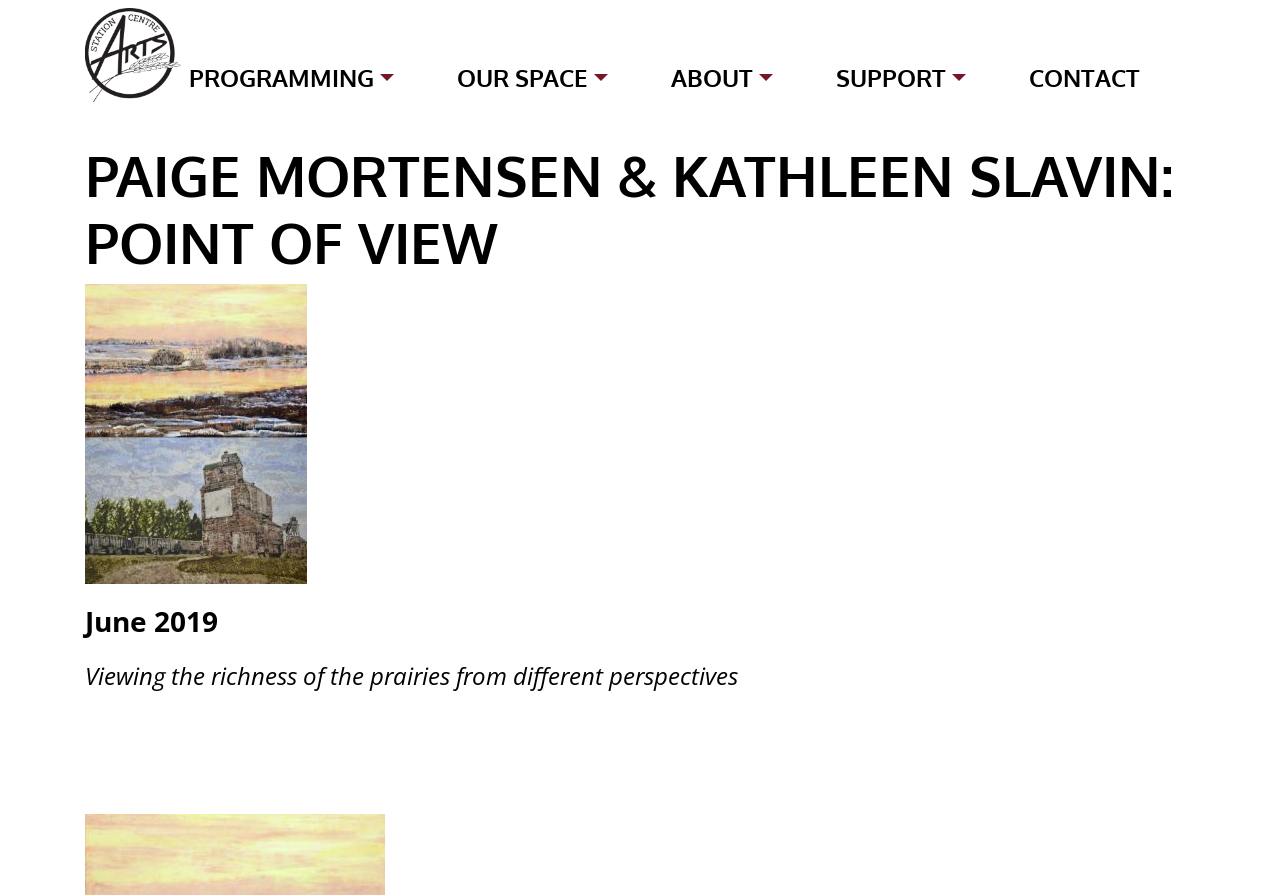Identify the main title of the webpage and generate its text content.

PAIGE MORTENSEN & KATHLEEN SLAVIN: POINT OF VIEW